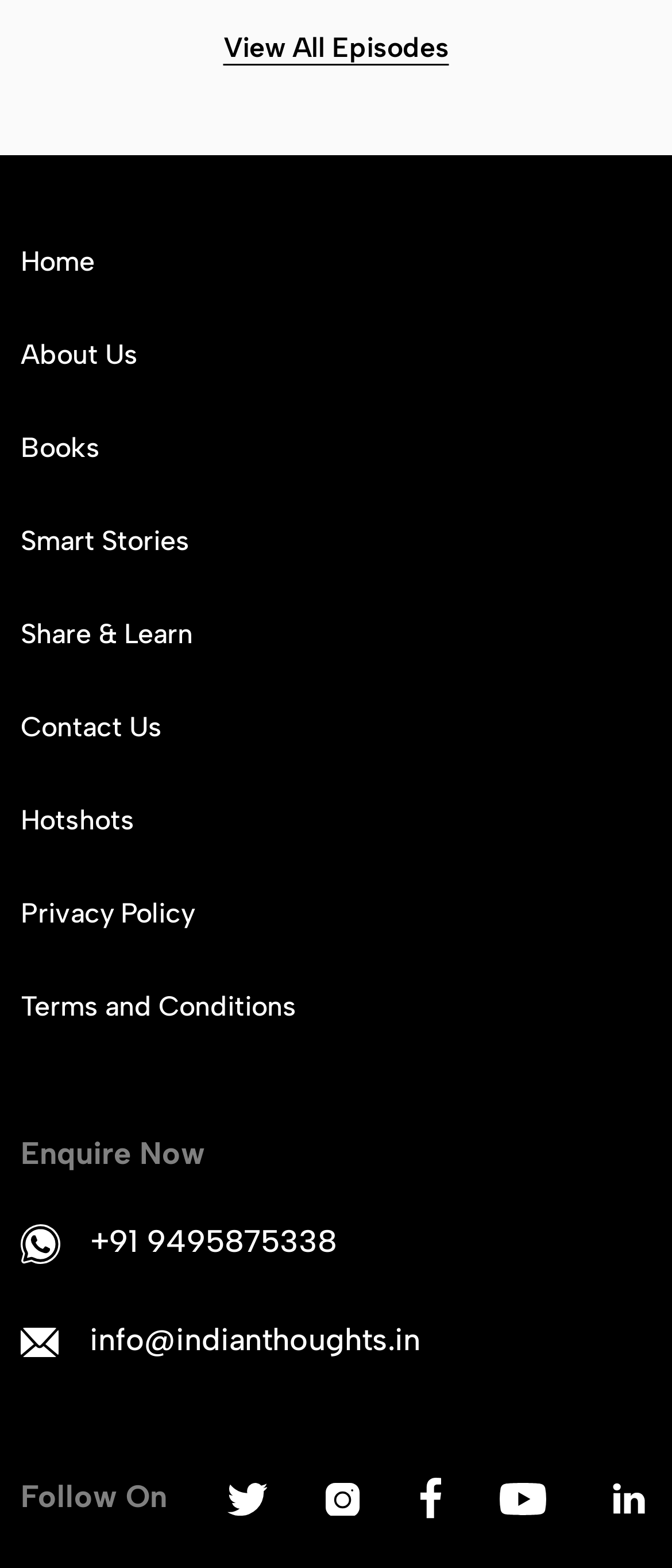Locate the bounding box coordinates of the segment that needs to be clicked to meet this instruction: "View all episodes".

[0.332, 0.018, 0.668, 0.044]